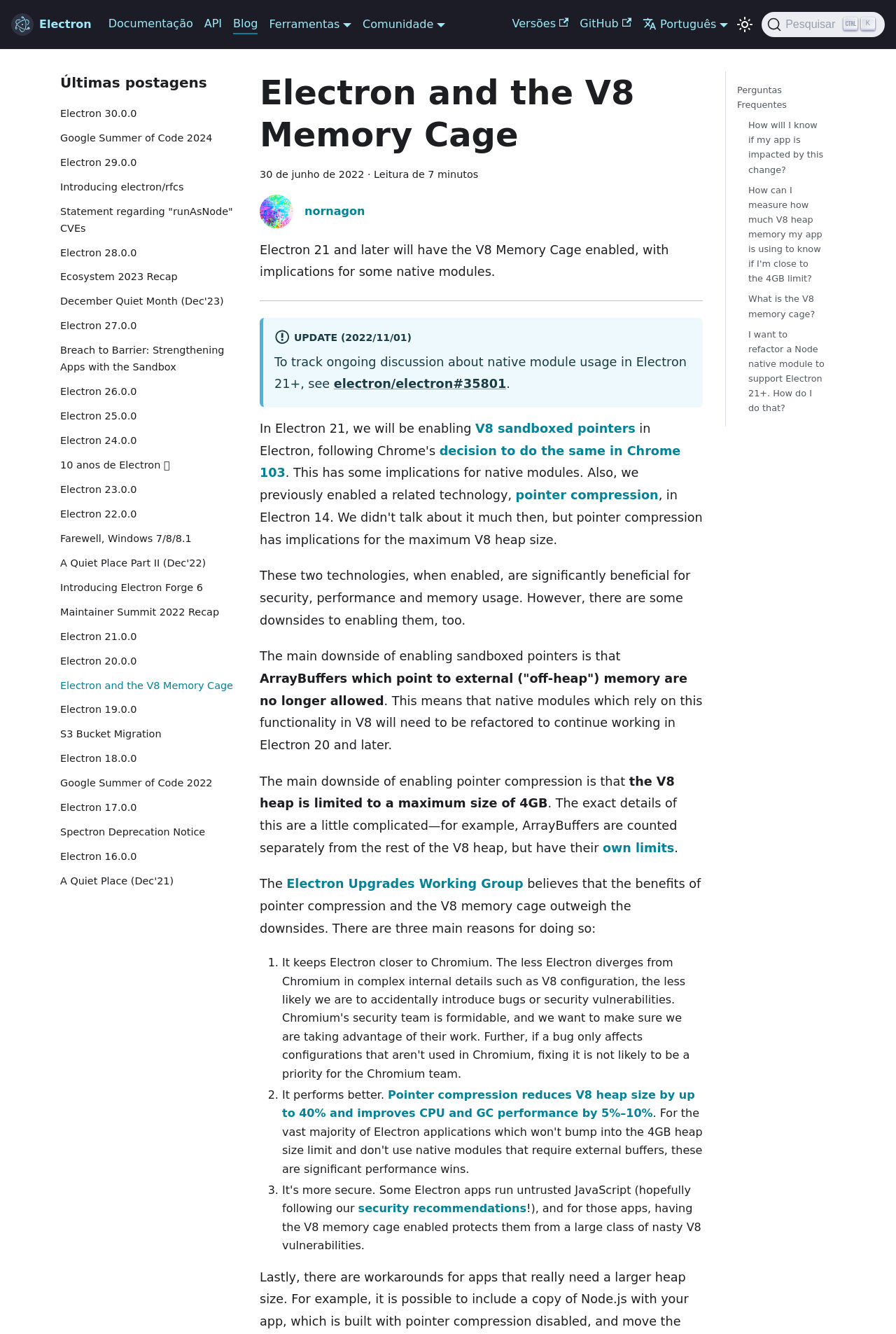Identify and provide the text of the main header on the webpage.

Electron and the V8 Memory Cage